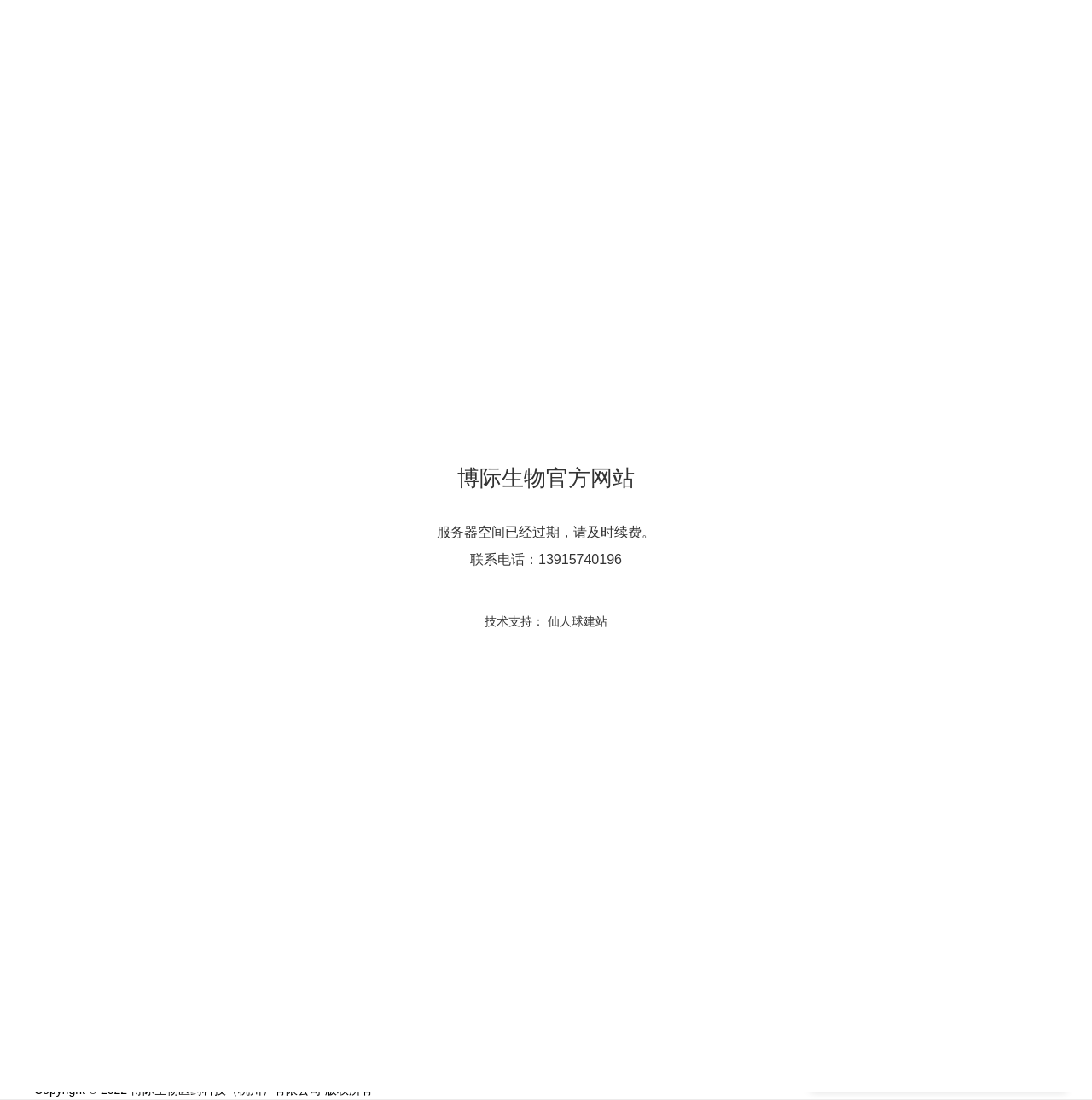Locate the bounding box coordinates of the element I should click to achieve the following instruction: "Check the business introduction".

[0.396, 0.0, 0.473, 0.016]